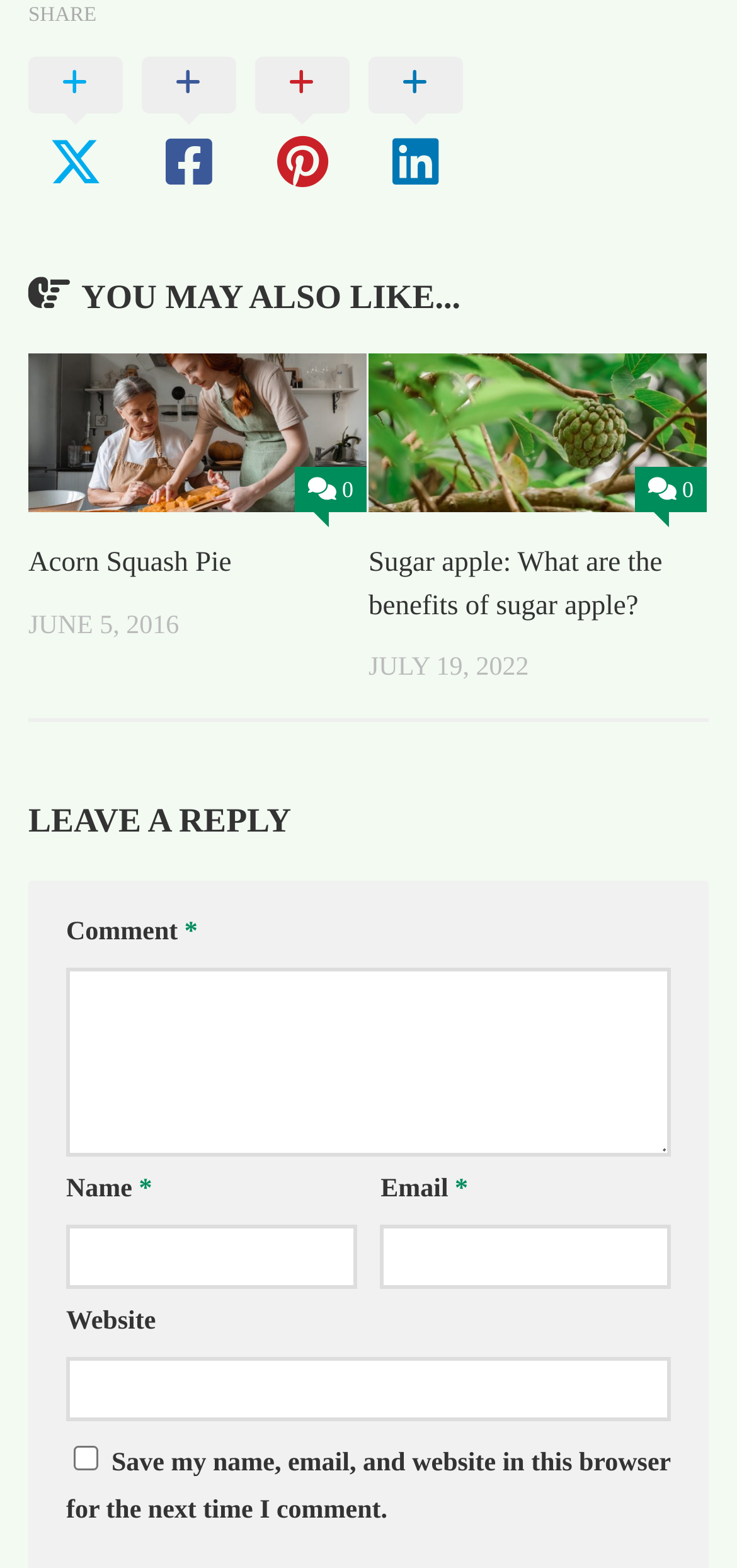Please find the bounding box coordinates of the element's region to be clicked to carry out this instruction: "Check the Save my name, email, and website checkbox".

[0.1, 0.922, 0.133, 0.938]